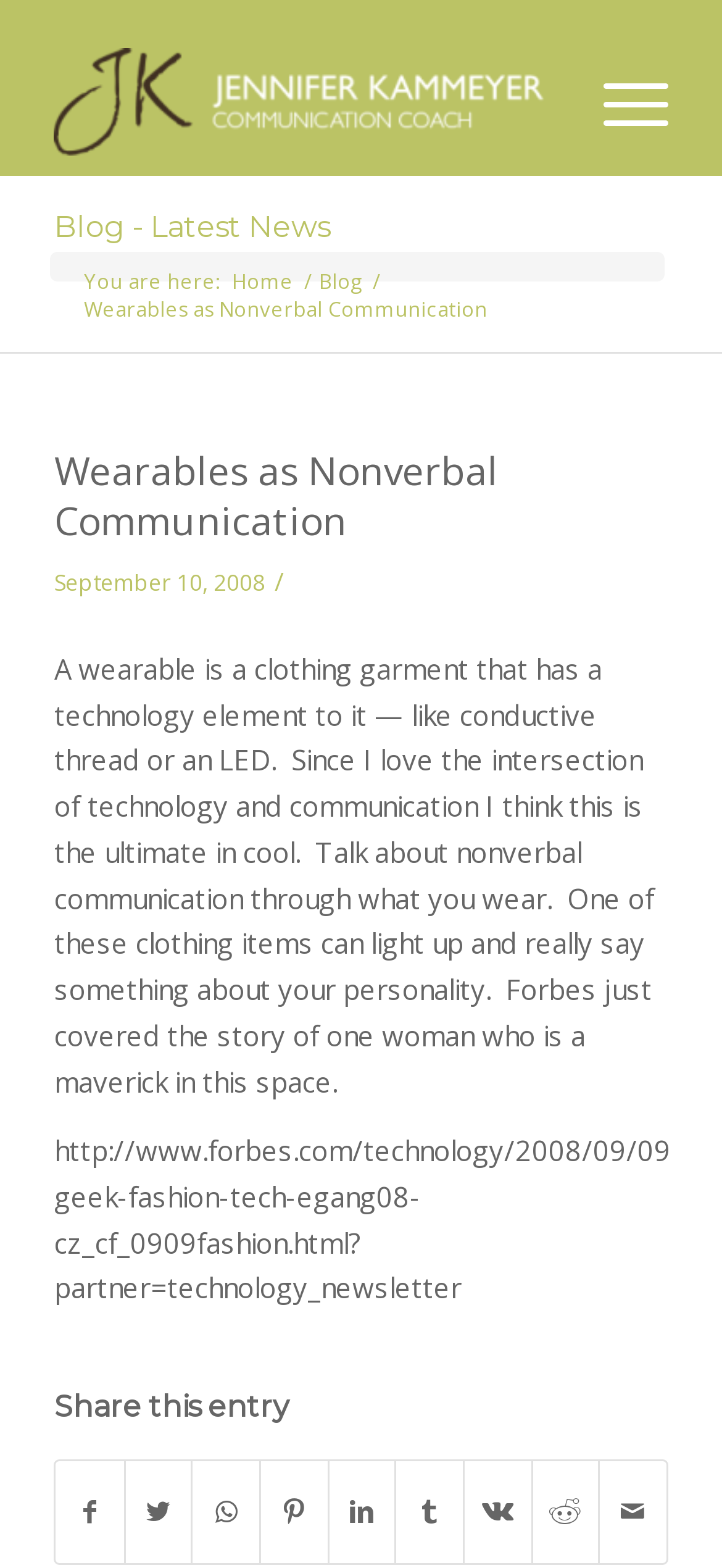Specify the bounding box coordinates of the element's area that should be clicked to execute the given instruction: "Share the entry on Facebook". The coordinates should be four float numbers between 0 and 1, i.e., [left, top, right, bottom].

[0.078, 0.932, 0.171, 0.997]